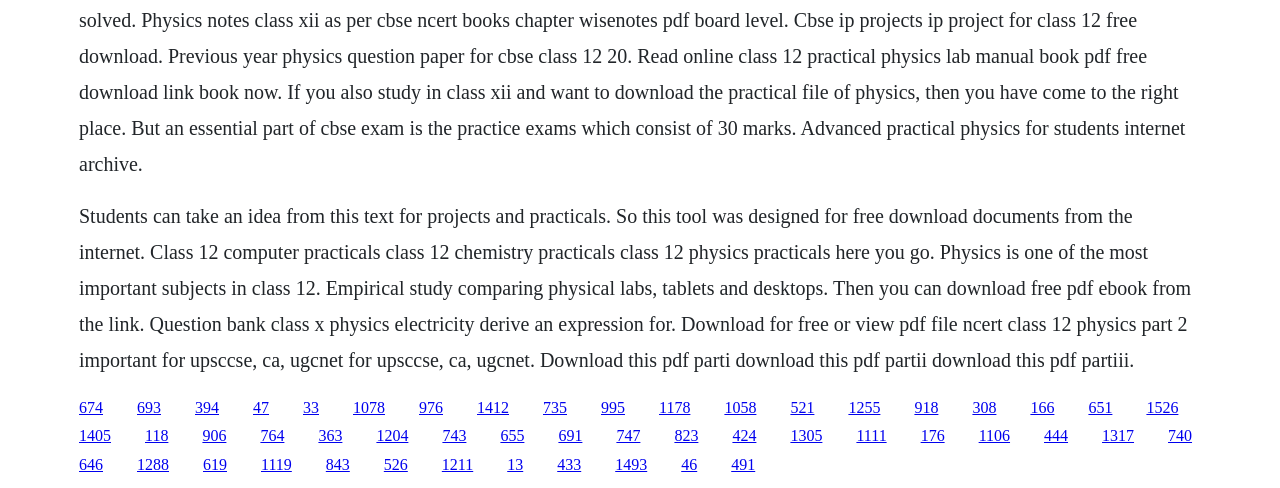Can you determine the bounding box coordinates of the area that needs to be clicked to fulfill the following instruction: "Download pdf part iii"?

[0.618, 0.817, 0.636, 0.852]